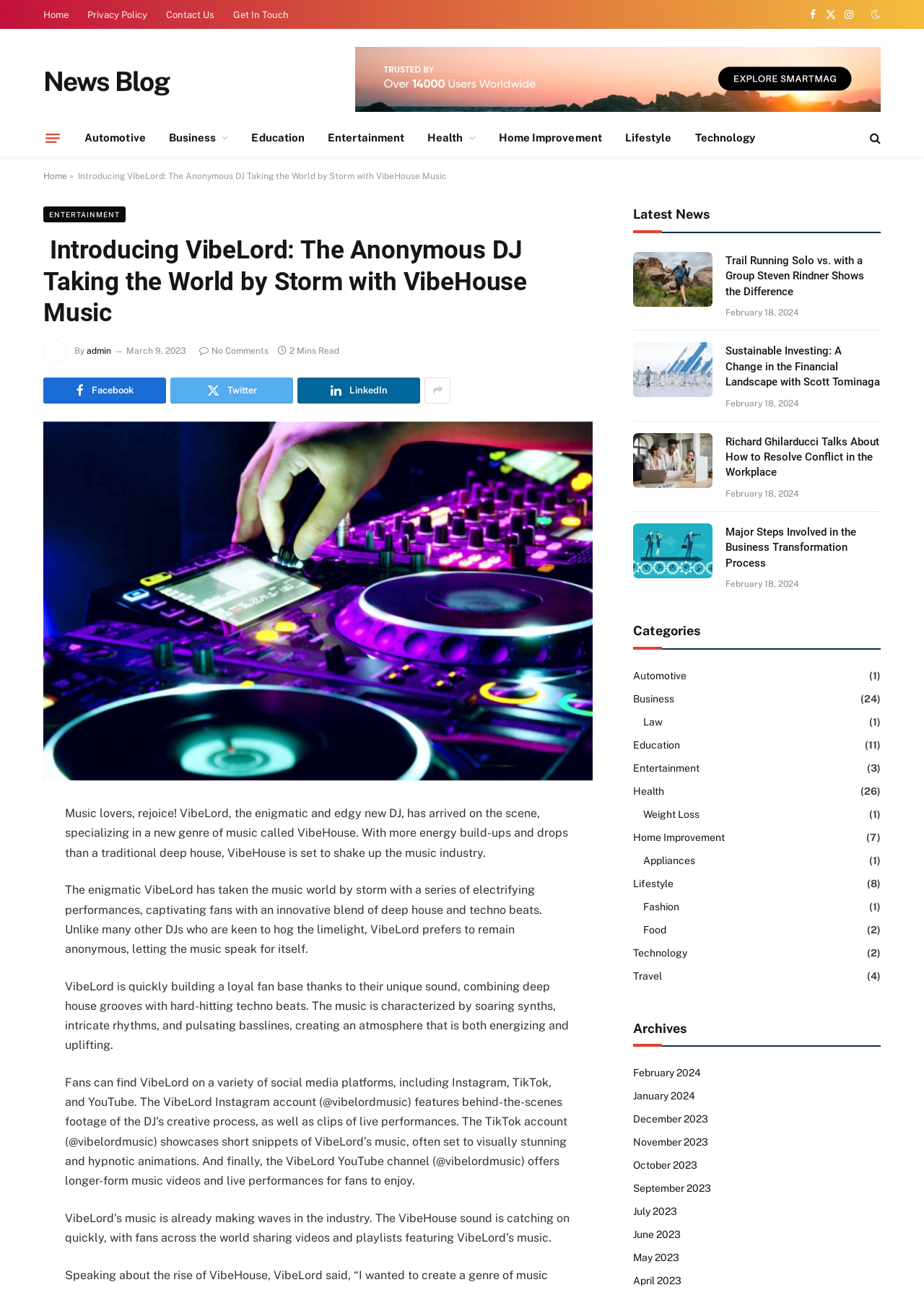Calculate the bounding box coordinates of the UI element given the description: "Business".

[0.17, 0.092, 0.26, 0.121]